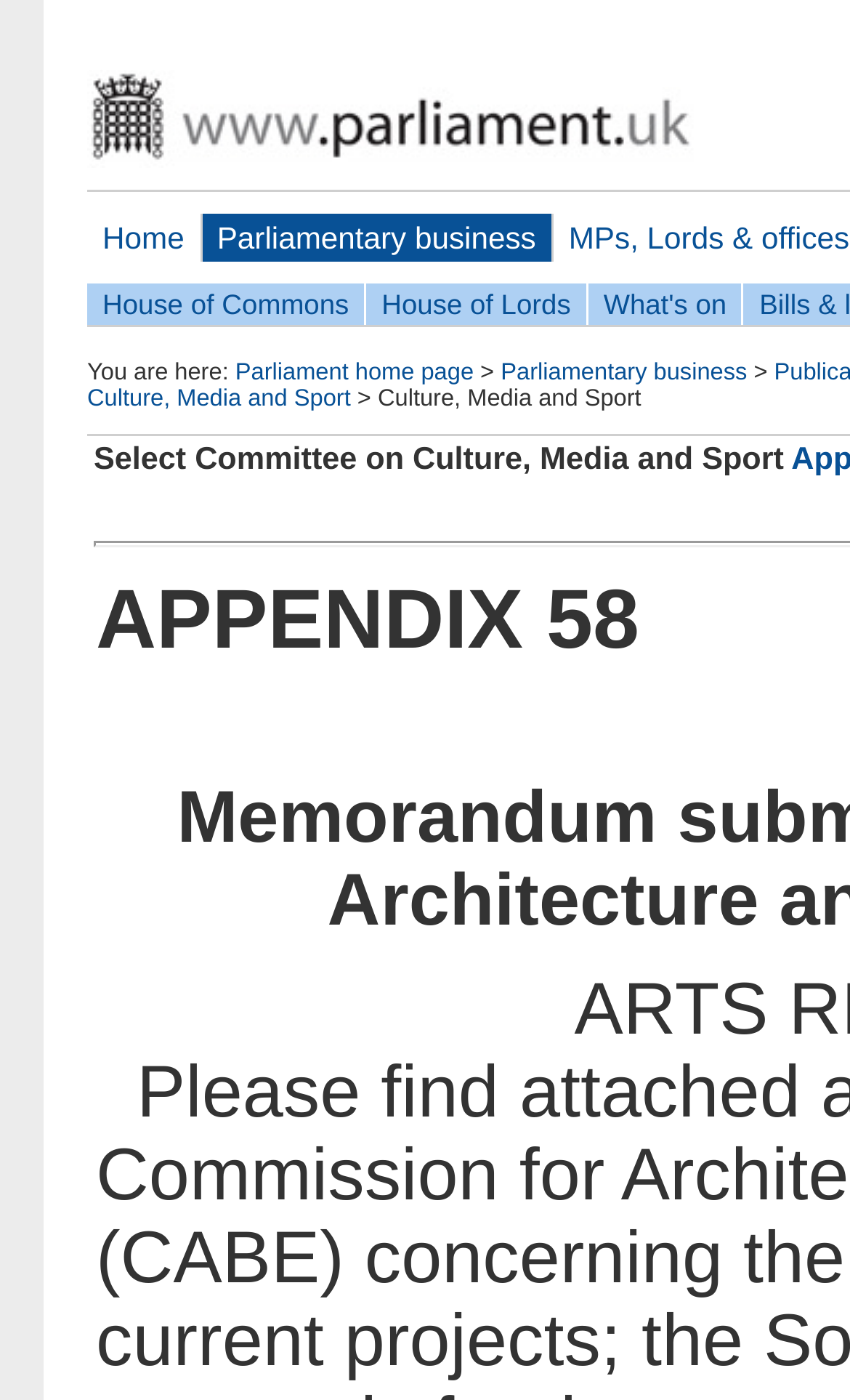Please locate the bounding box coordinates of the element that should be clicked to complete the given instruction: "Learn more about GEORG".

None